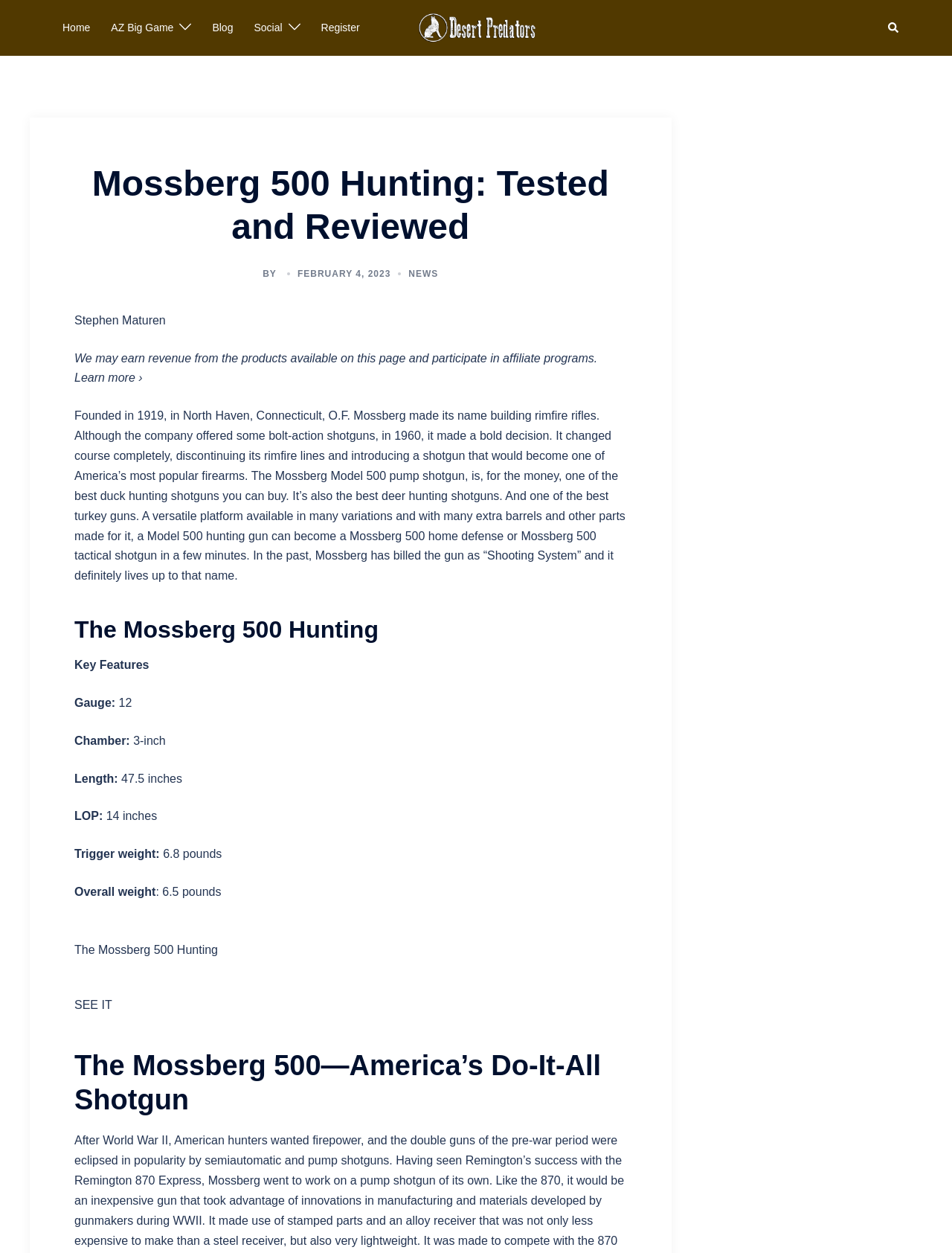Please find and generate the text of the main header of the webpage.

Mossberg 500 Hunting: Tested and Reviewed